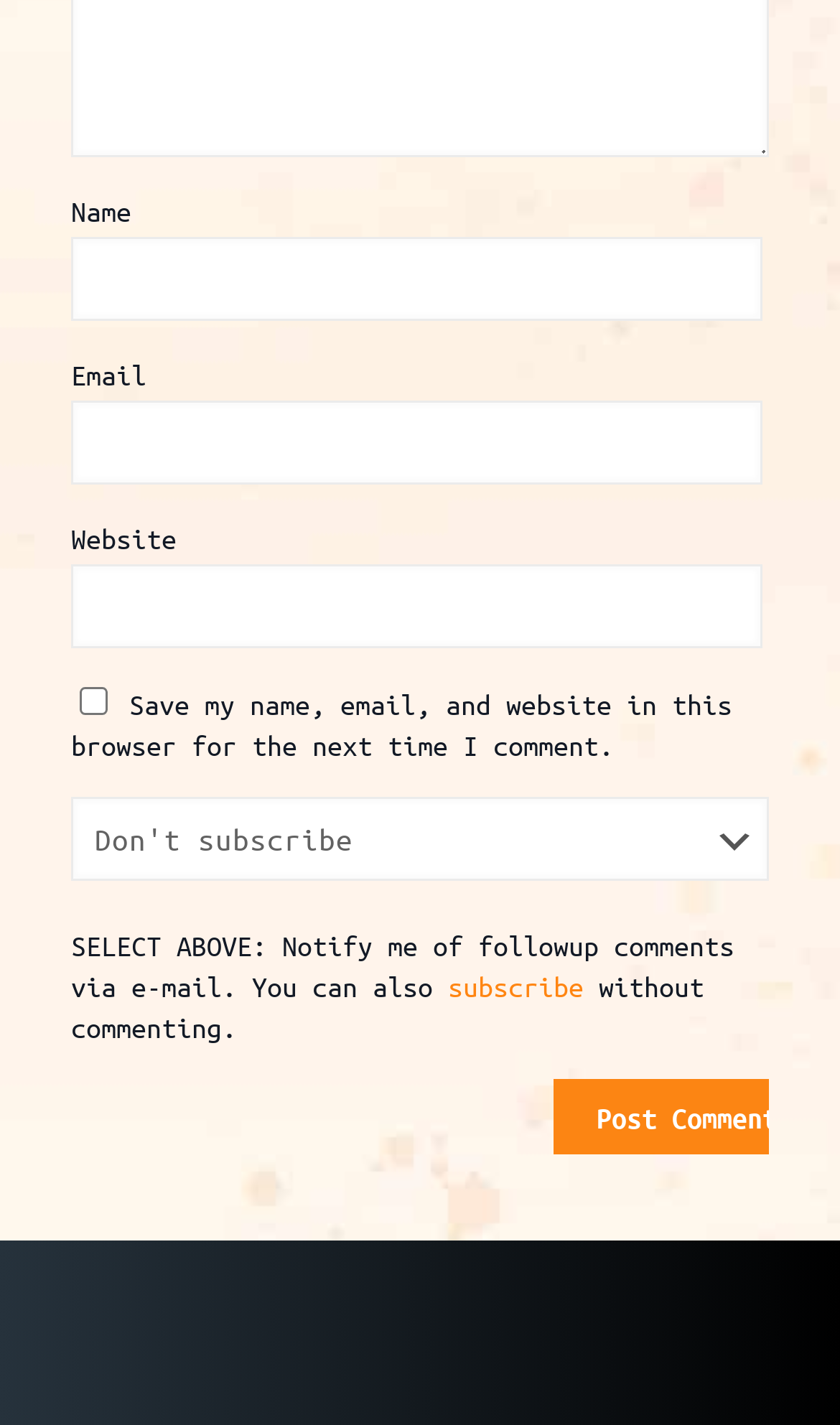Respond to the question below with a concise word or phrase:
What is the topic of the dropdown menu?

Followup comments